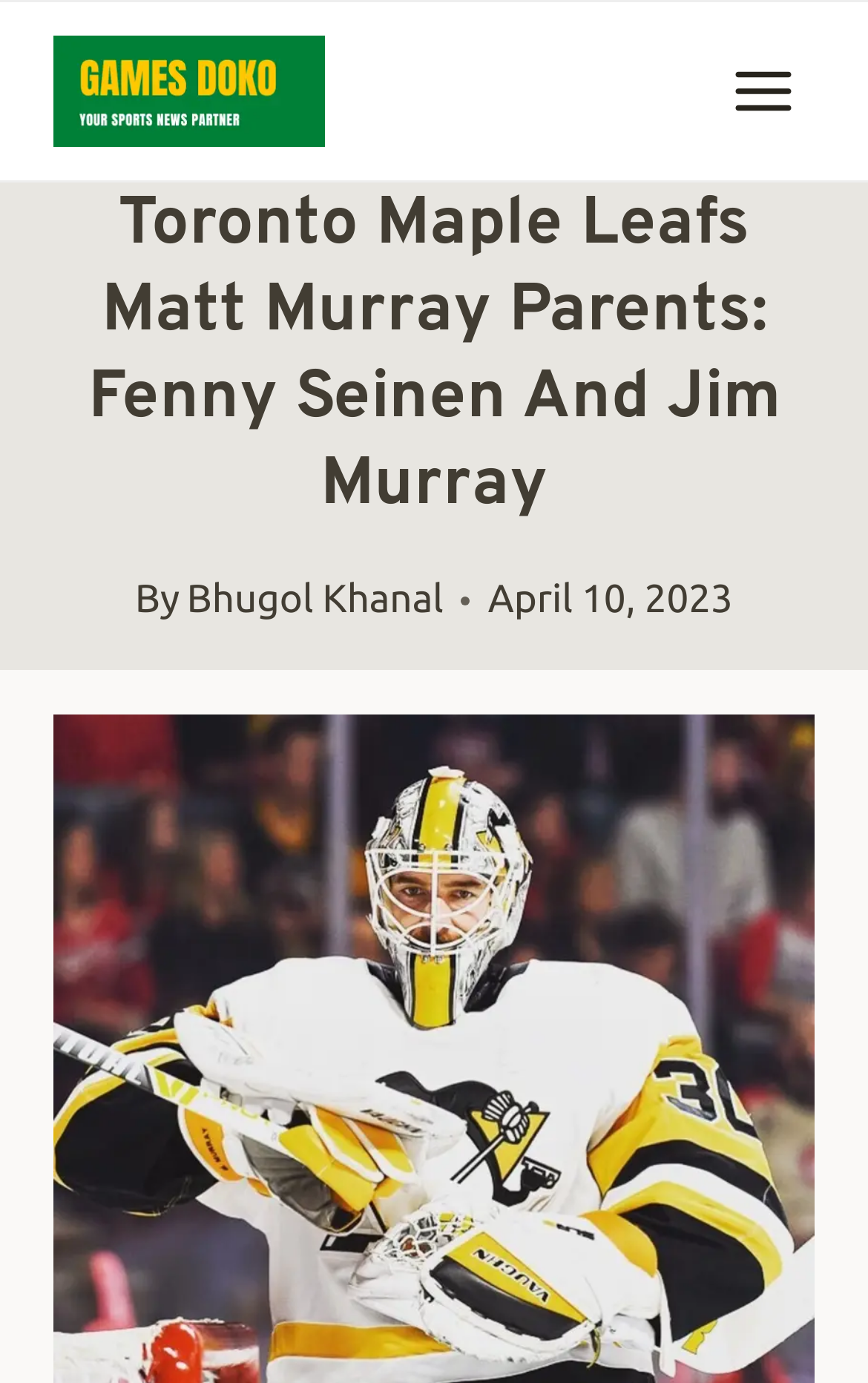Review the image closely and give a comprehensive answer to the question: Who wrote the article?

I found the author's name by looking at the link 'Bhugol Khanal' which is located below the main heading and above the time element.